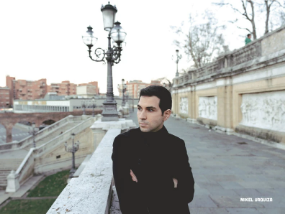Use a single word or phrase to answer the question: 
Where did Mikel Urquiza study composition?

Prestigious institutions